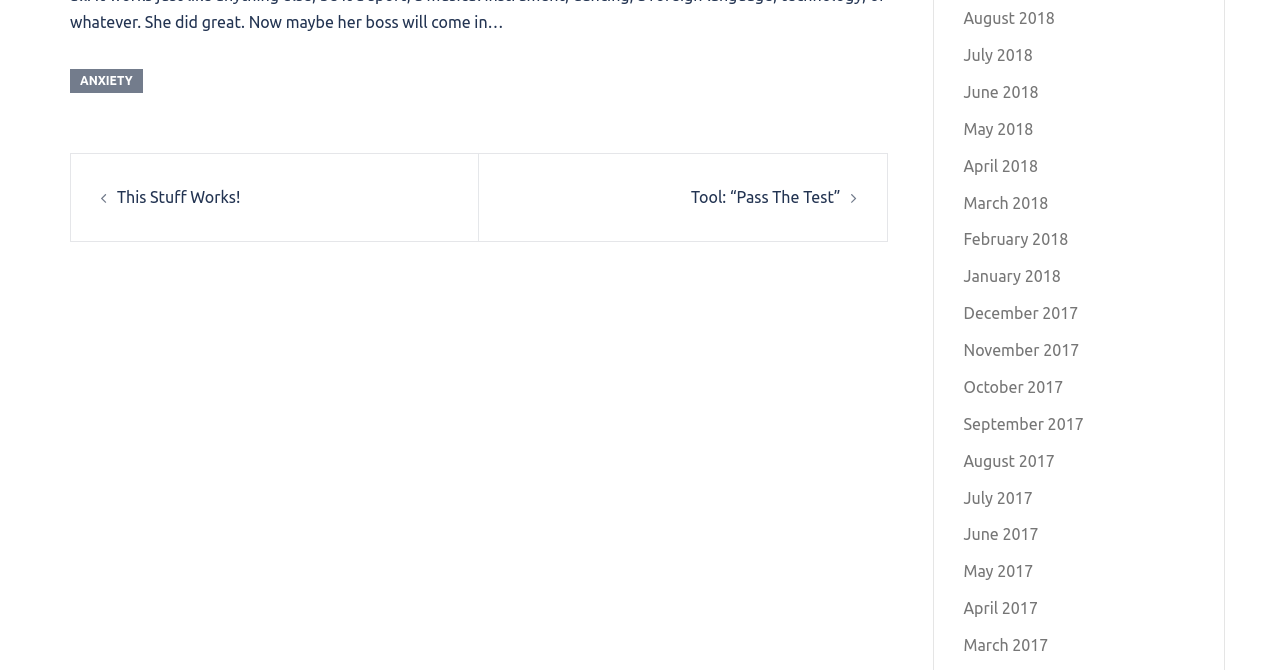Determine the bounding box of the UI element mentioned here: "April 2018". The coordinates must be in the format [left, top, right, bottom] with values ranging from 0 to 1.

[0.753, 0.234, 0.811, 0.261]